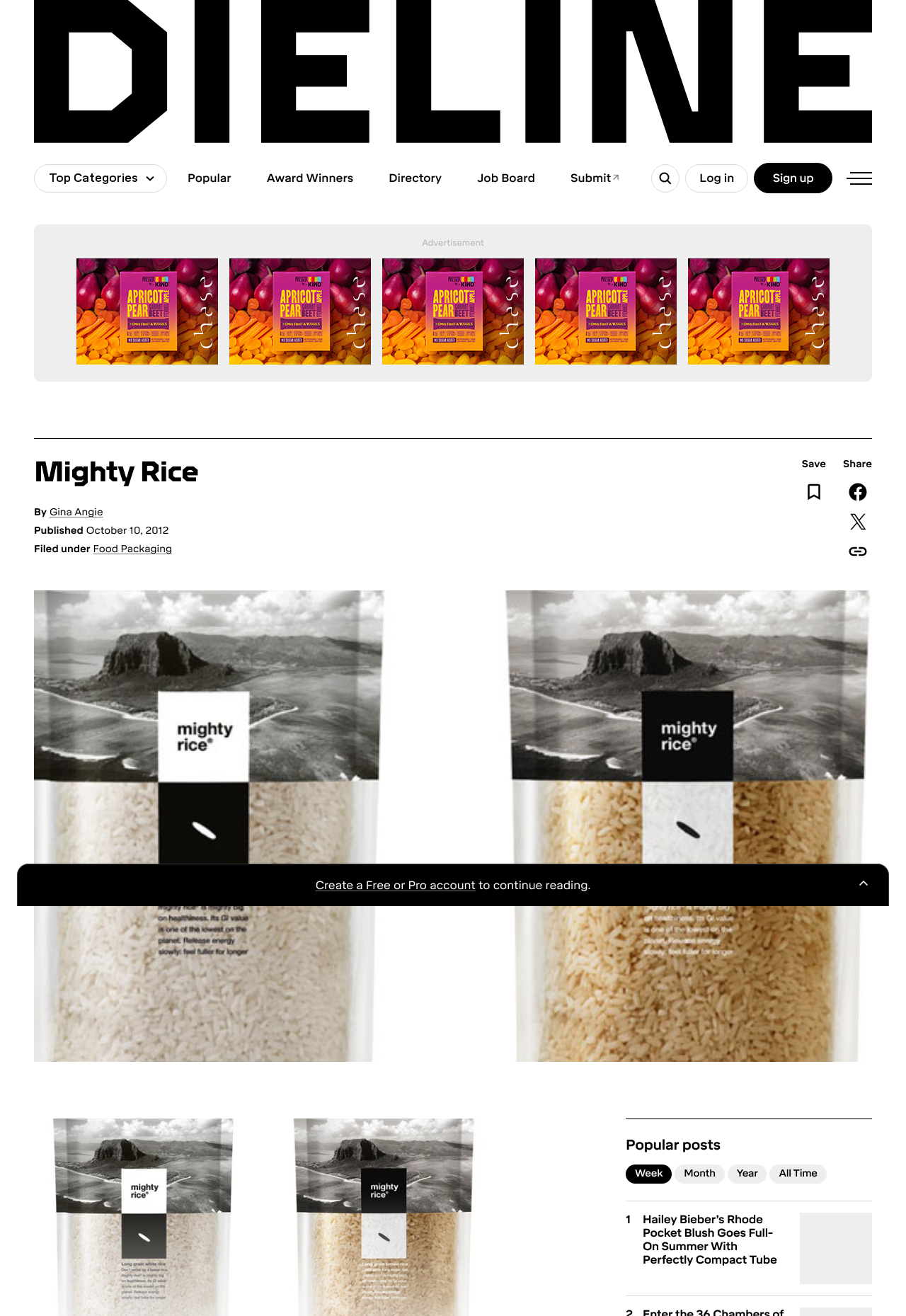Locate the bounding box coordinates of the area you need to click to fulfill this instruction: 'Expand the navigation menu'. The coordinates must be in the form of four float numbers ranging from 0 to 1: [left, top, right, bottom].

[0.931, 0.125, 0.962, 0.146]